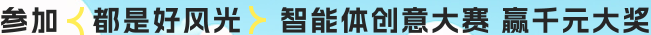What kind of atmosphere does the design convey?
Refer to the image and give a detailed response to the question.

The caption describes the design as 'visually dynamic' and states that it 'highlights a friendly and inviting atmosphere', which suggests that the design is intended to make participants feel welcome and encouraged to join the contest.